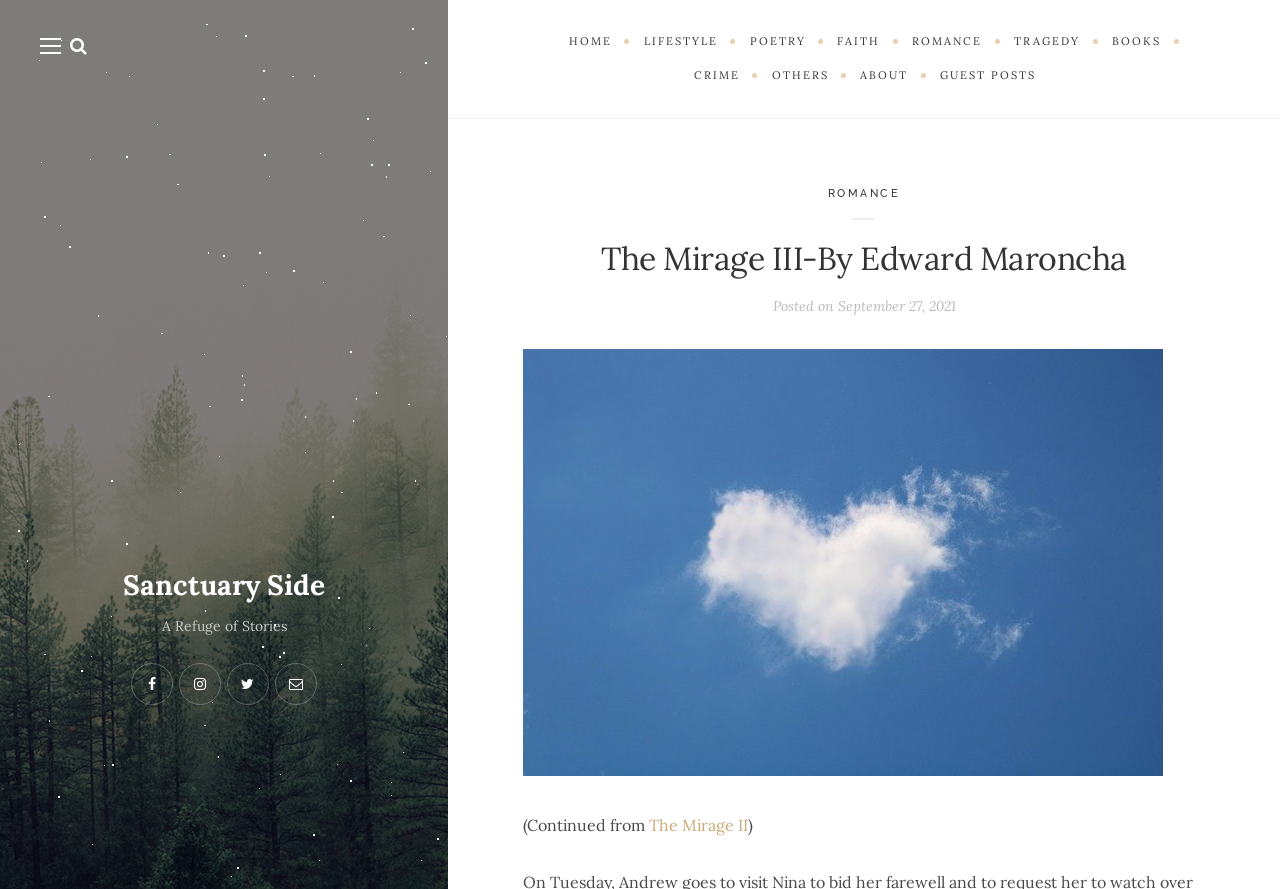Could you highlight the region that needs to be clicked to execute the instruction: "Read the latest post 'Mother’s Day'"?

None